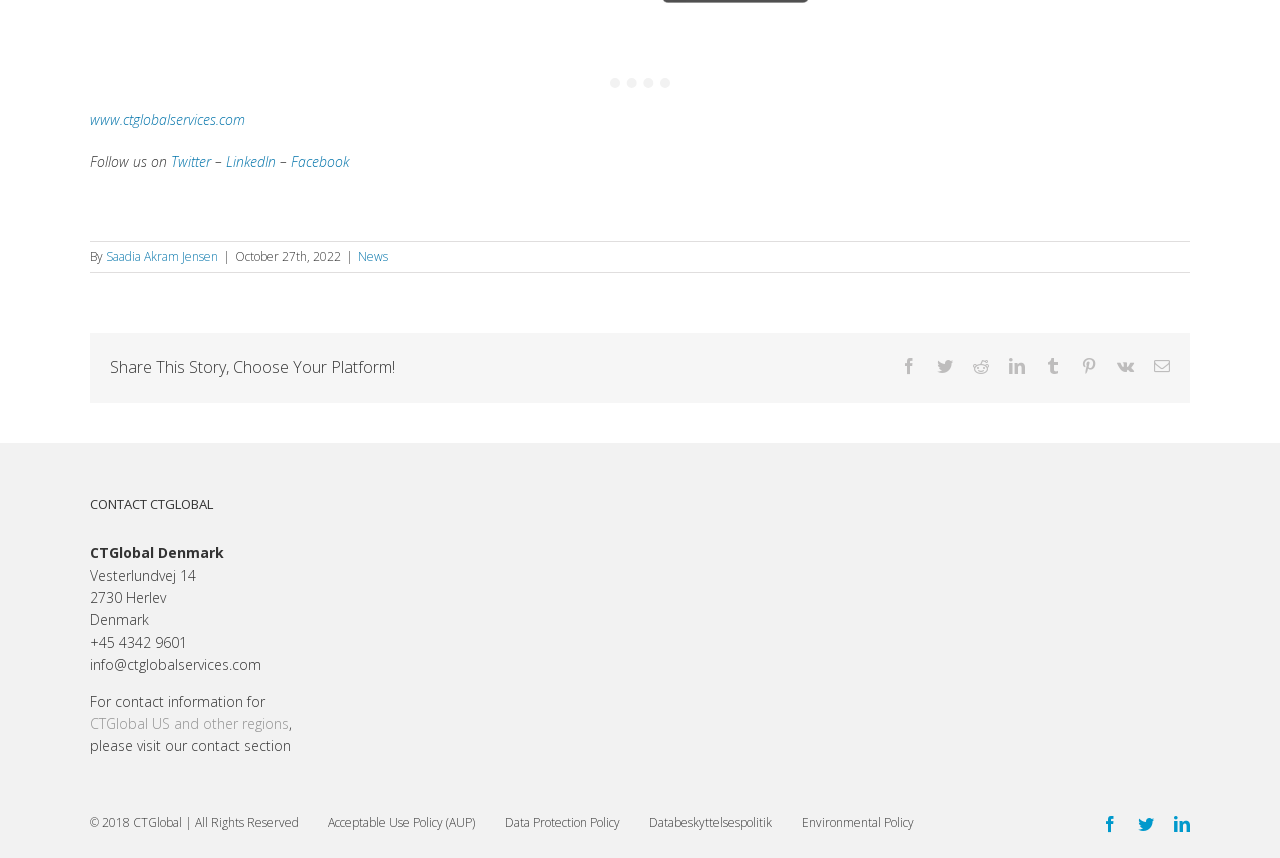Using the webpage screenshot, find the UI element described by Acceptable Use Policy (AUP). Provide the bounding box coordinates in the format (top-left x, top-left y, bottom-right x, bottom-right y), ensuring all values are floating point numbers between 0 and 1.

[0.257, 0.949, 0.371, 0.969]